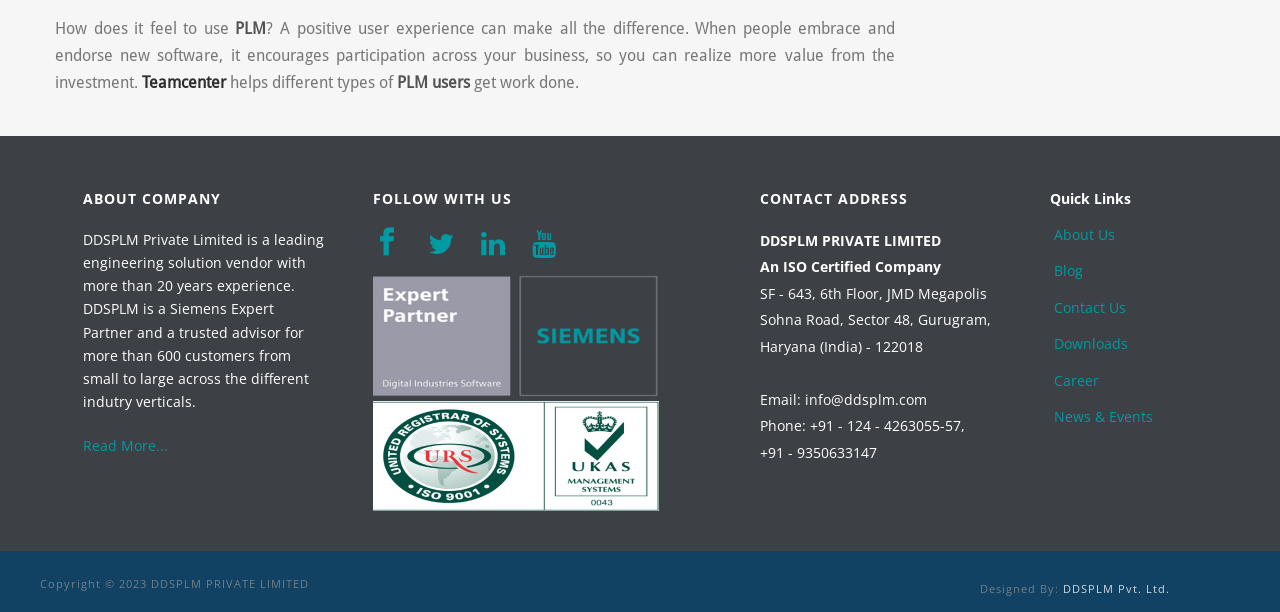What is the phone number mentioned on the webpage?
Look at the image and provide a detailed response to the question.

I found the phone number '+91 - 124 - 4263055-57' in the 'CONTACT ADDRESS' section of the webpage, which is located at the bottom of the page.